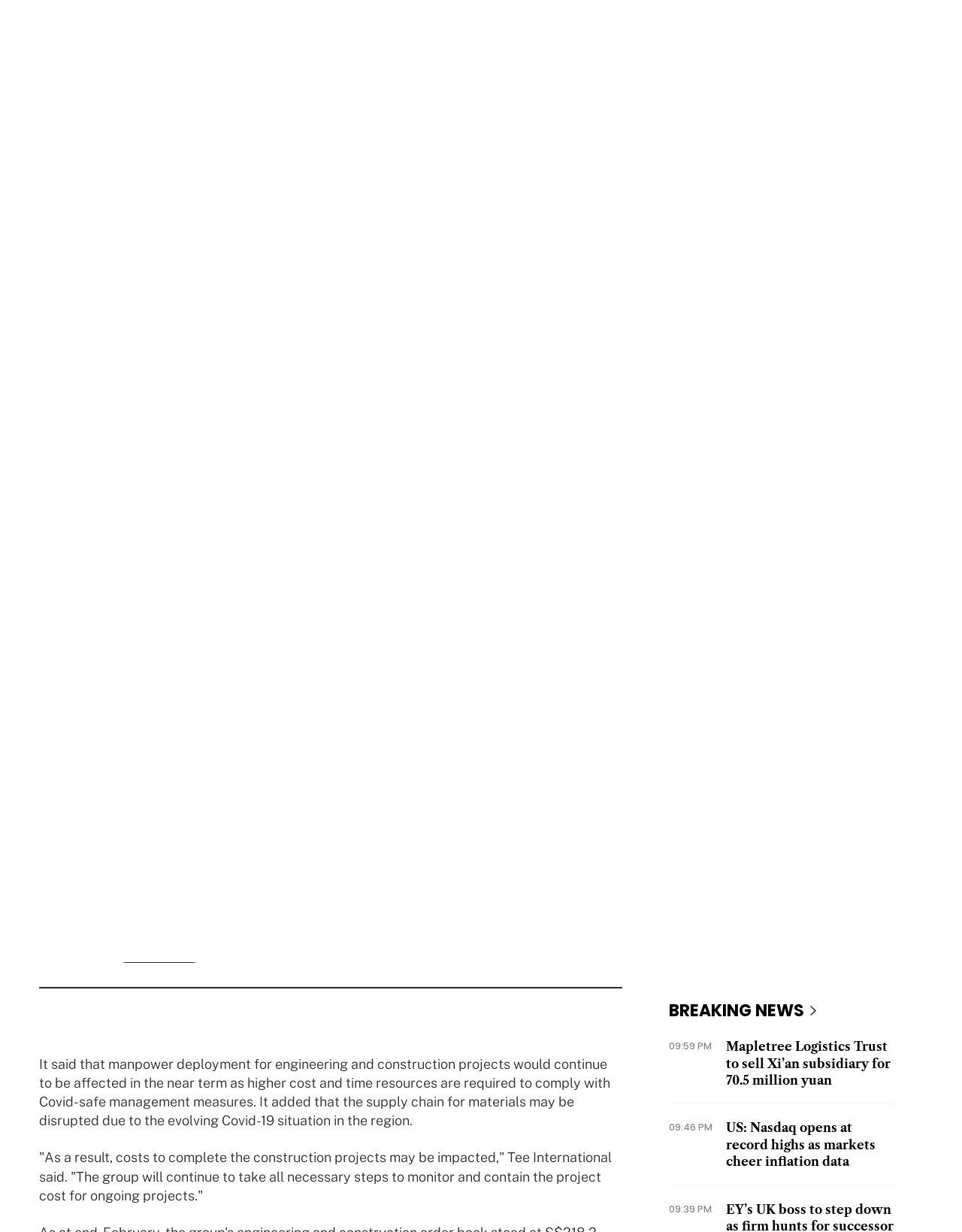What is the name of the company that reported a net loss?
Use the information from the screenshot to give a comprehensive response to the question.

The answer can be found in the heading 'Tee International's Q3 net loss widens to S$6.4 million' and also in the link 'Tee International' which suggests that the company being referred to is Tee International.